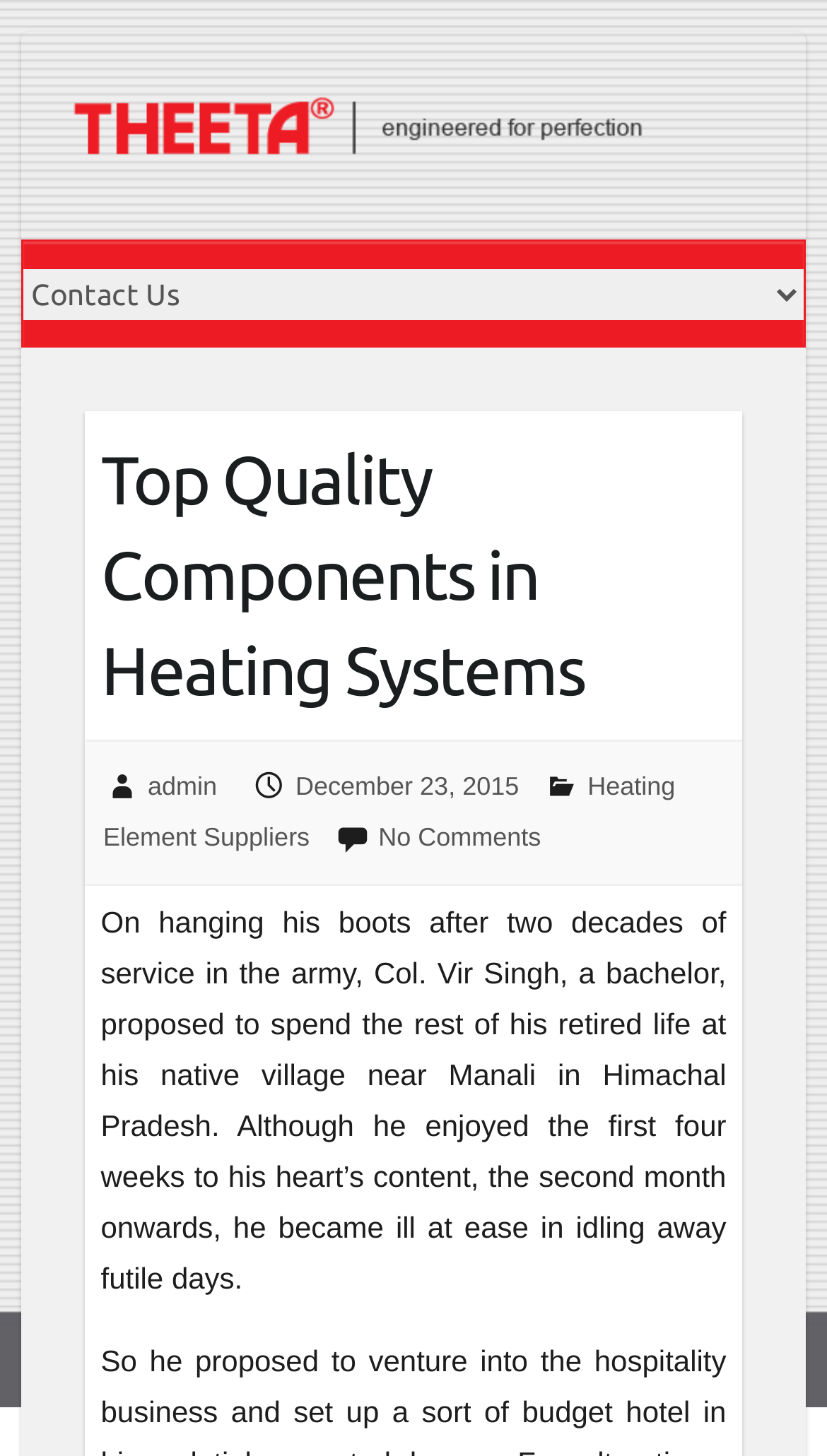Generate a comprehensive description of the contents of the webpage.

The webpage is about Theeta, a prominent heating element supplier in India. At the top, there is a group element containing a heading "Theeta Blog" with a linked image. Below this, there is a combobox with a popup menu. 

To the right of the combobox, there is a header section with a heading "Top Quality Components in Heating Systems". 

Below the header, there are several links, including "admin", a date "December 23, 2015", "Heating Element Suppliers", and "No Comments". The date link also contains a time element.

The main content of the webpage is a block of text that tells a story about Col. Vir Singh, who retired from the army and moved to his native village in Himachal Pradesh. The text describes his experience of feeling uneasy after a few weeks of idling away.